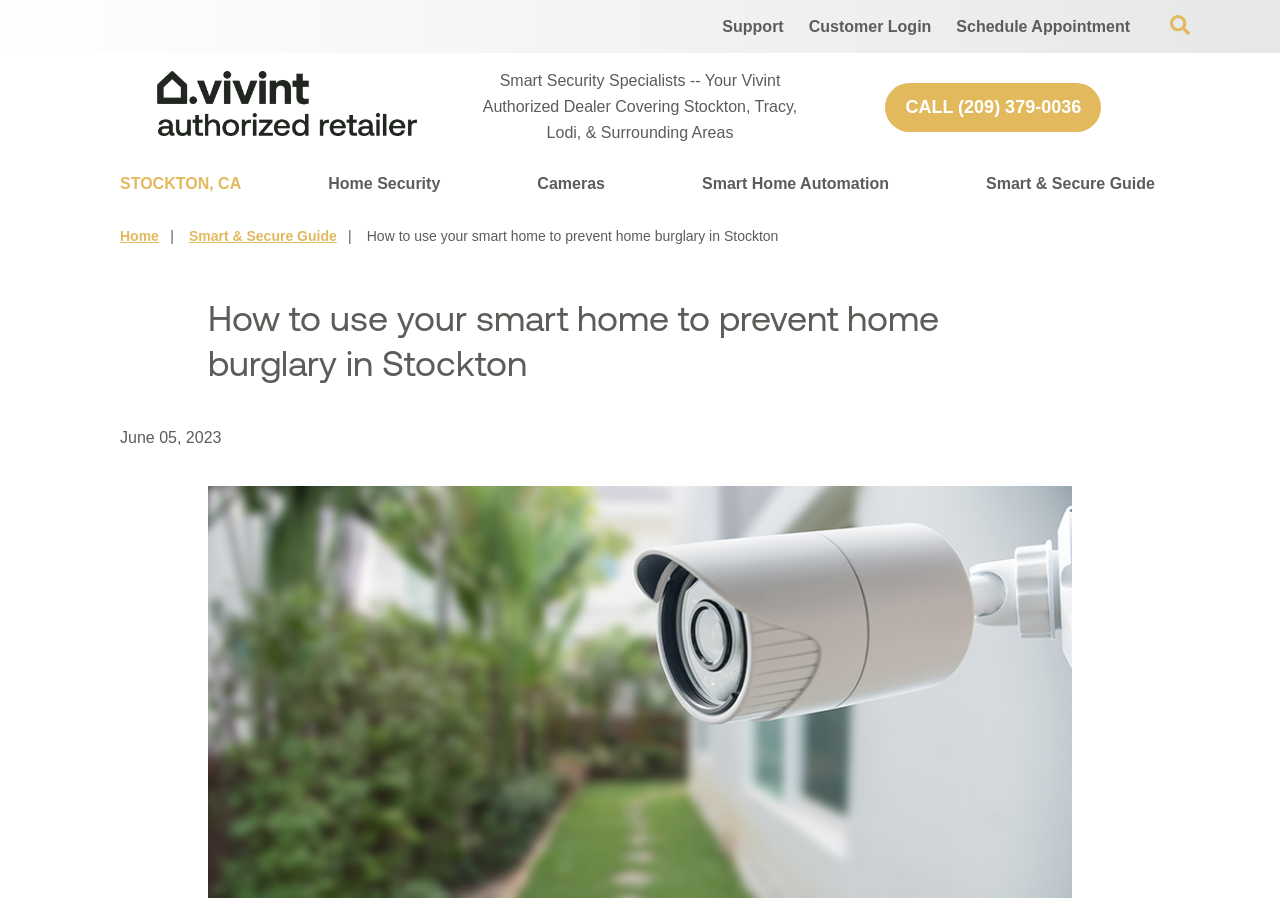Using the element description: "Smart & Secure Guide", determine the bounding box coordinates. The coordinates should be in the format [left, top, right, bottom], with values between 0 and 1.

[0.148, 0.254, 0.263, 0.272]